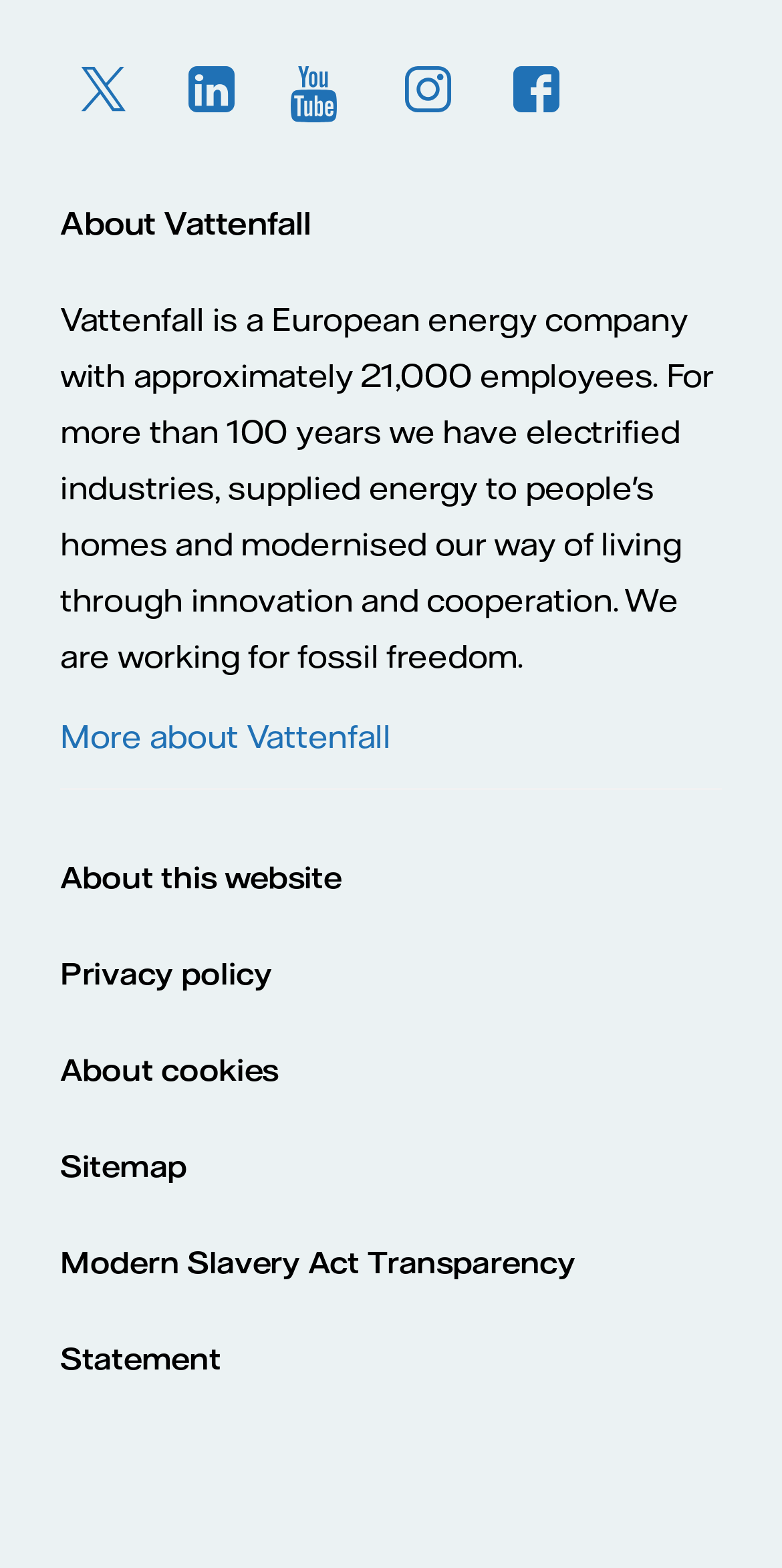Given the element description Modern Slavery Act Transparency Statement, identify the bounding box coordinates for the UI element on the webpage screenshot. The format should be (top-left x, top-left y, bottom-right x, bottom-right y), with values between 0 and 1.

[0.077, 0.774, 0.736, 0.898]